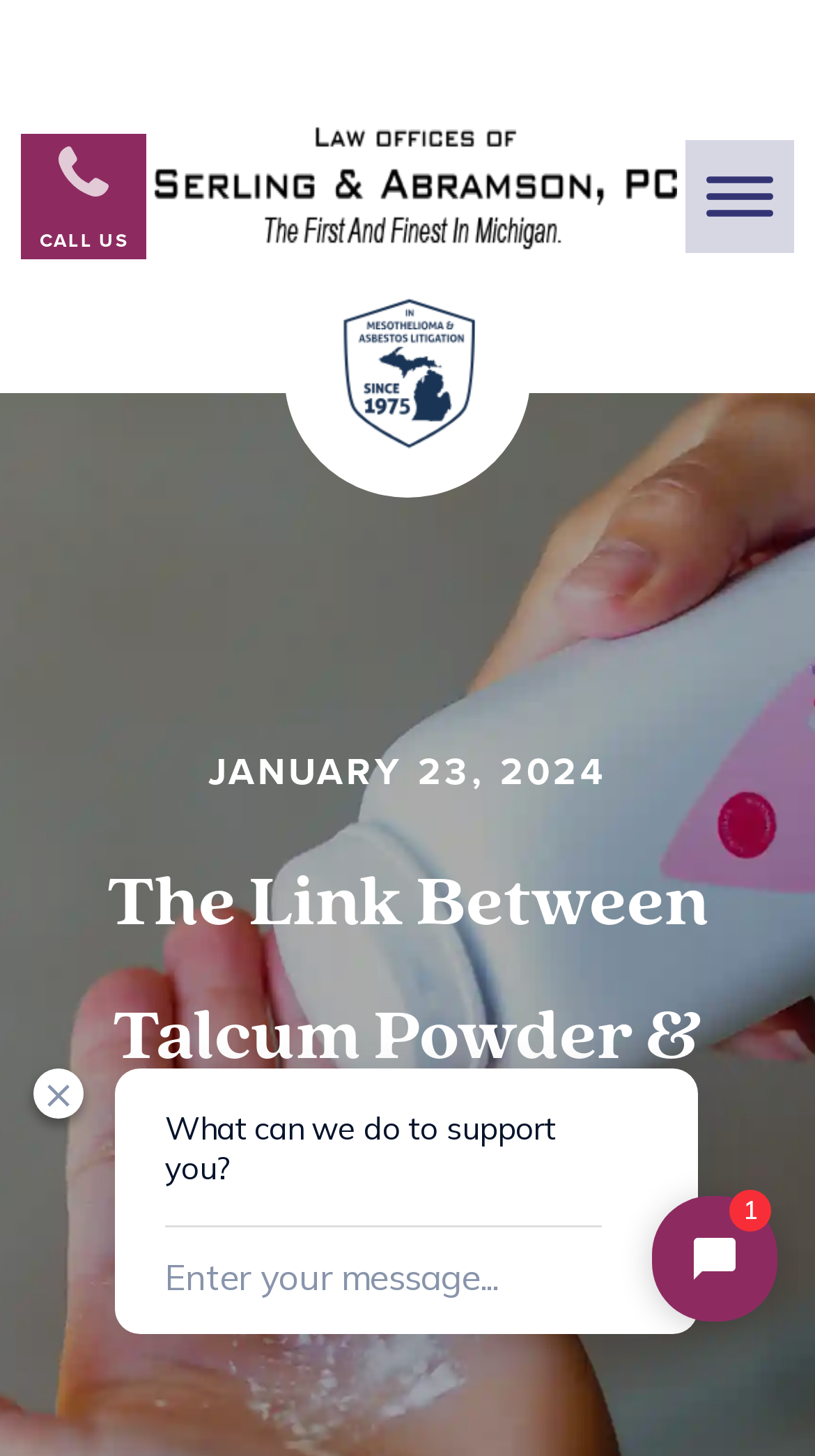Is the logo an image?
Use the image to answer the question with a single word or phrase.

Yes